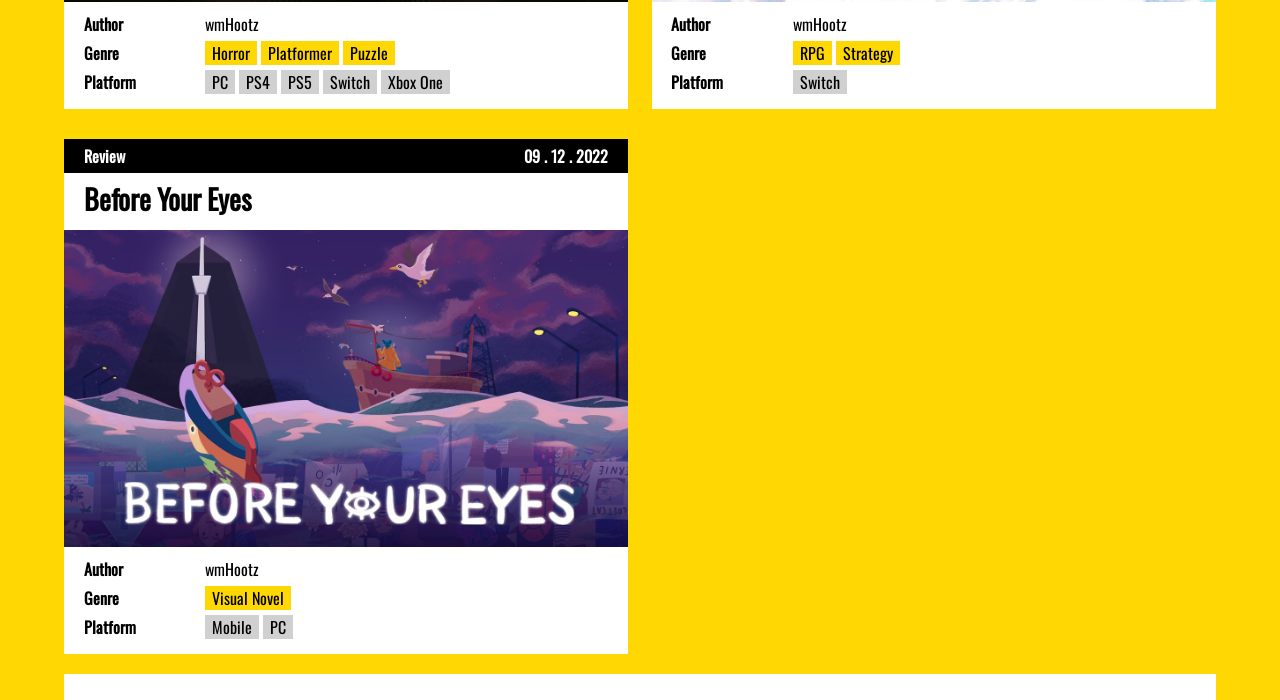Please predict the bounding box coordinates of the element's region where a click is necessary to complete the following instruction: "Select the 'Horror' genre". The coordinates should be represented by four float numbers between 0 and 1, i.e., [left, top, right, bottom].

[0.16, 0.058, 0.201, 0.092]